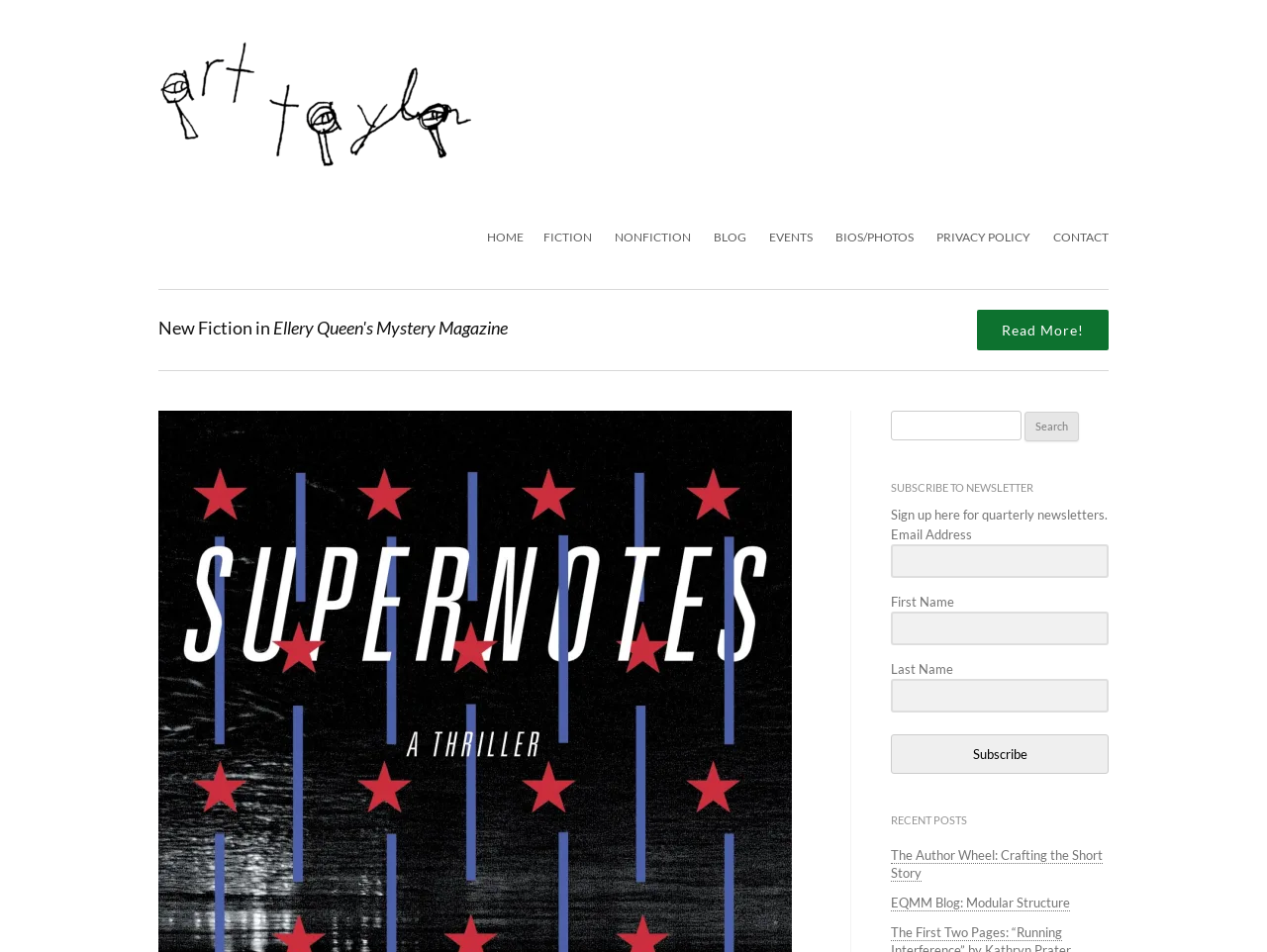Please identify the bounding box coordinates of the element's region that needs to be clicked to fulfill the following instruction: "Search for something". The bounding box coordinates should consist of four float numbers between 0 and 1, i.e., [left, top, right, bottom].

[0.703, 0.432, 0.875, 0.463]